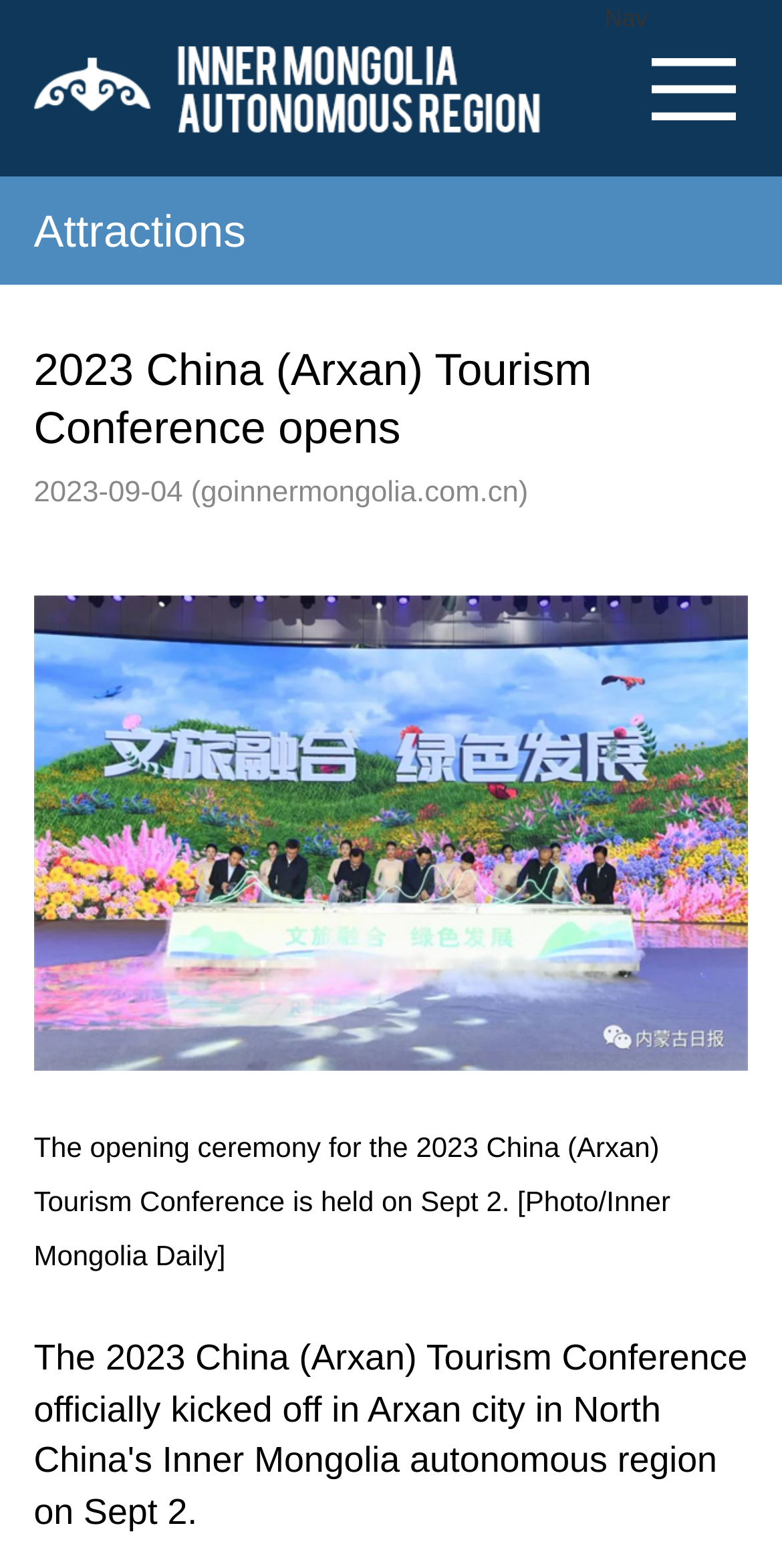What is the date of the 2023 China (Arxan) Tourism Conference?
Please look at the screenshot and answer in one word or a short phrase.

2023-09-04